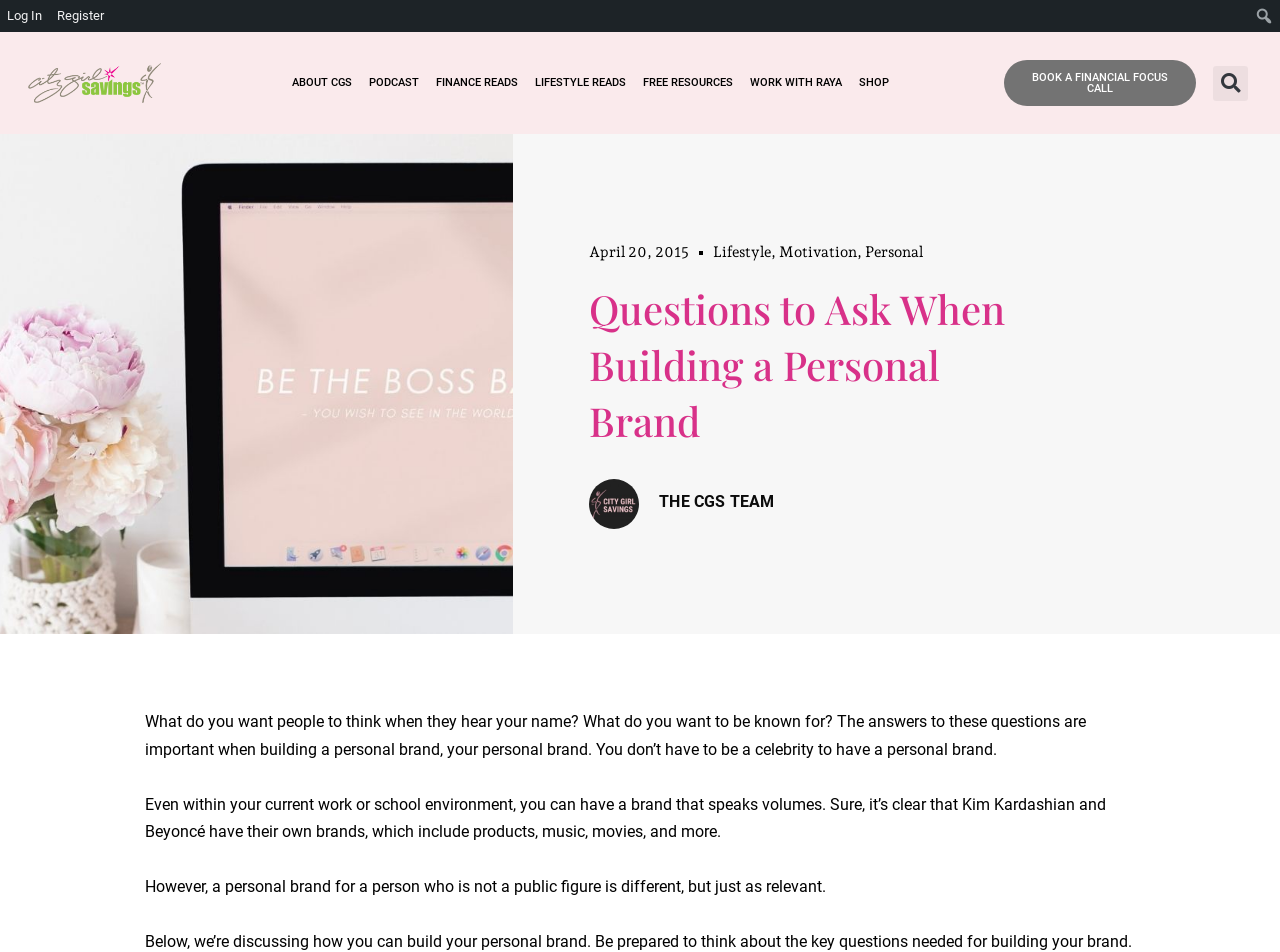What is the date of the article? From the image, respond with a single word or brief phrase.

April 20, 2015